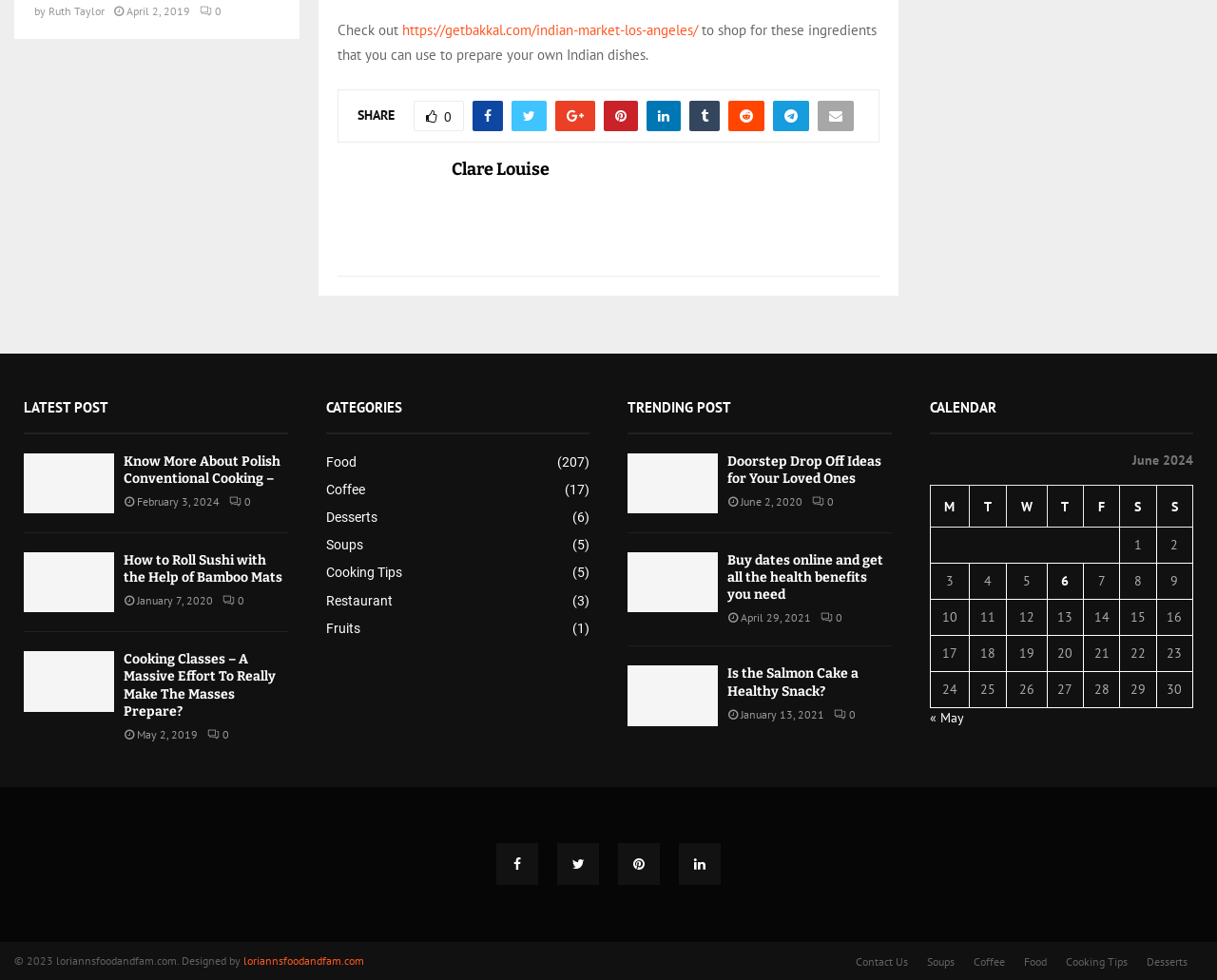Please identify the coordinates of the bounding box that should be clicked to fulfill this instruction: "Explore the 'CATEGORIES'".

[0.268, 0.406, 0.484, 0.441]